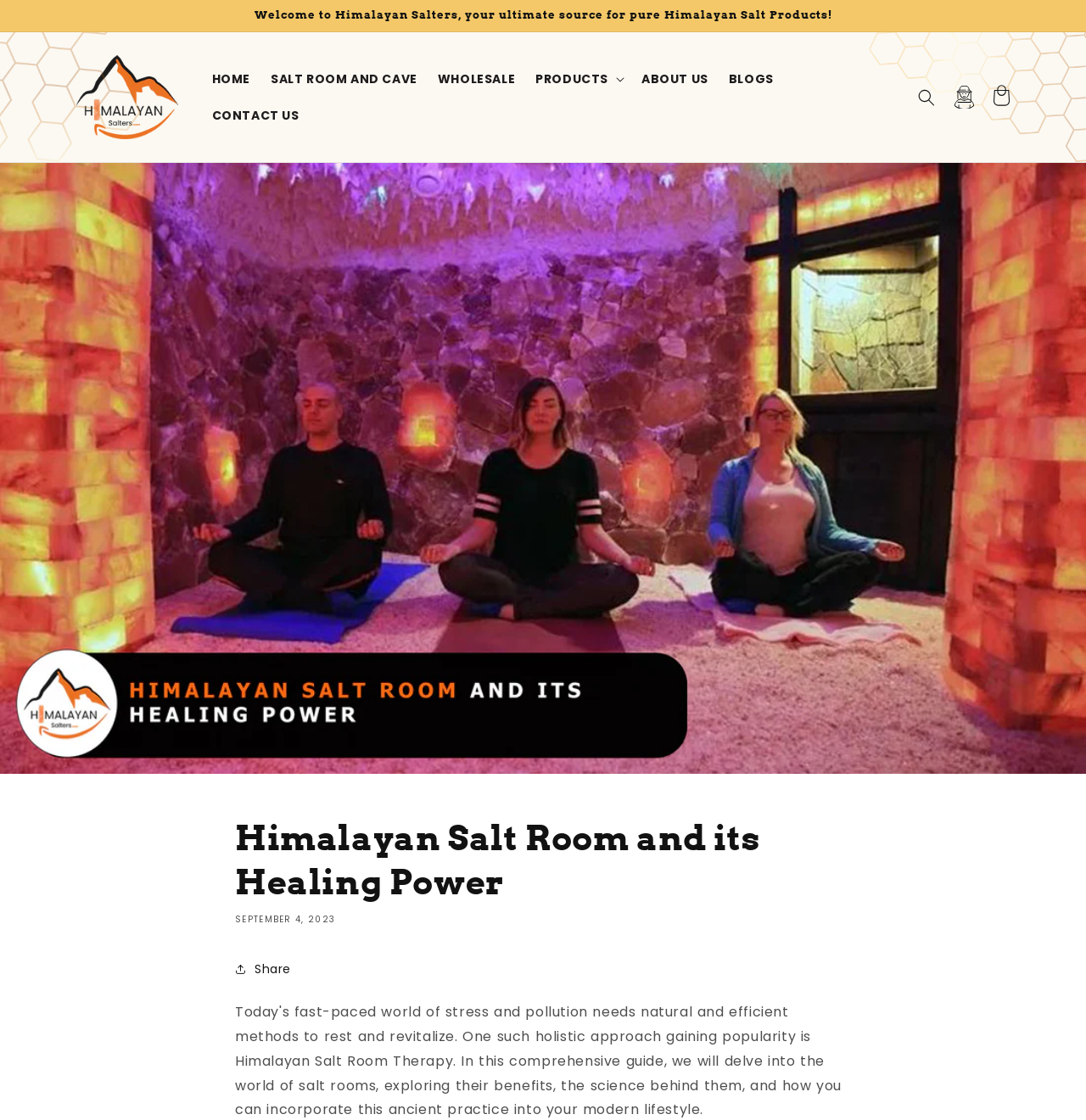Give a concise answer using only one word or phrase for this question:
What is the role of the element with the text 'SEPTEMBER 4, 2023'?

time